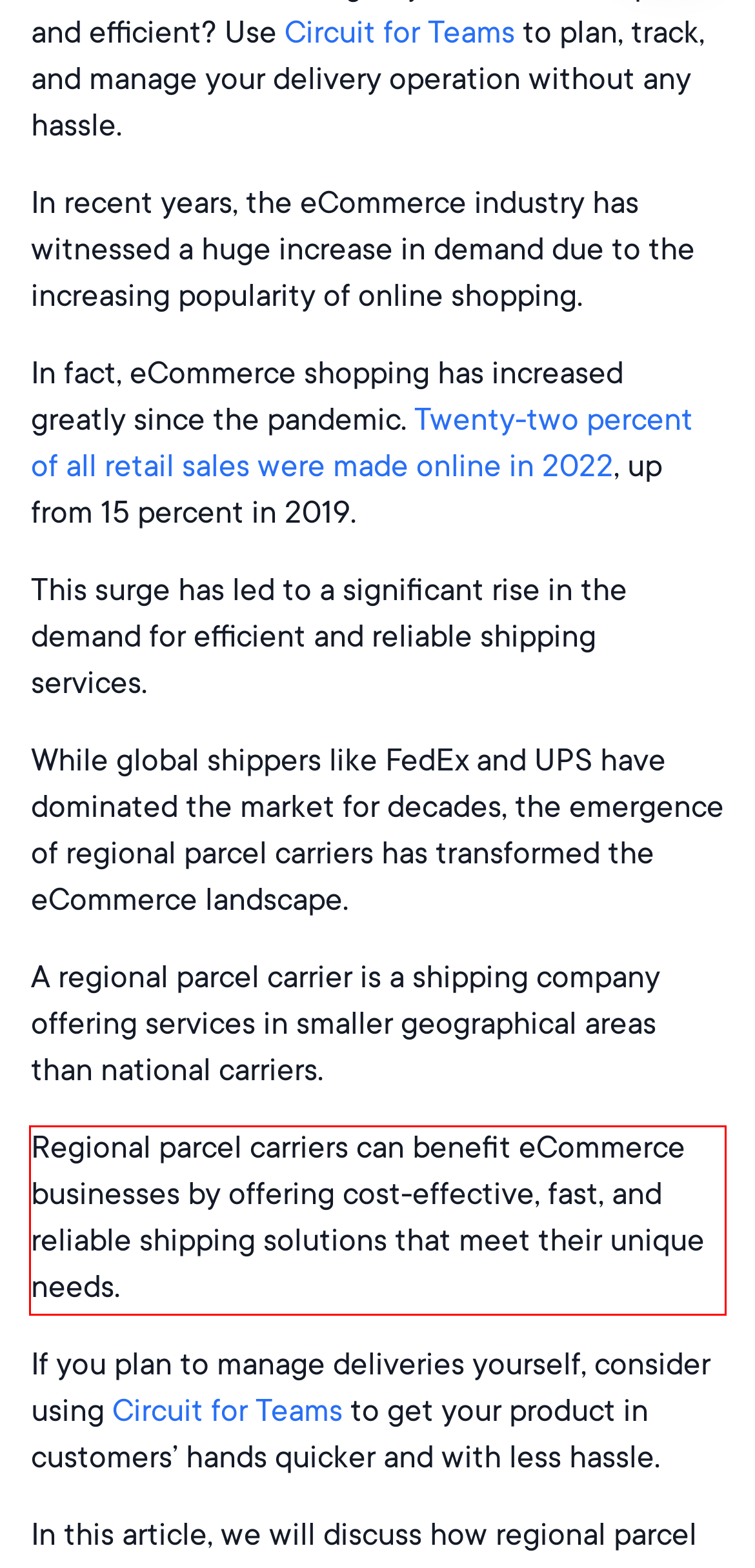By examining the provided screenshot of a webpage, recognize the text within the red bounding box and generate its text content.

Regional parcel carriers can benefit eCommerce businesses by offering cost-effective, fast, and reliable shipping solutions that meet their unique needs.